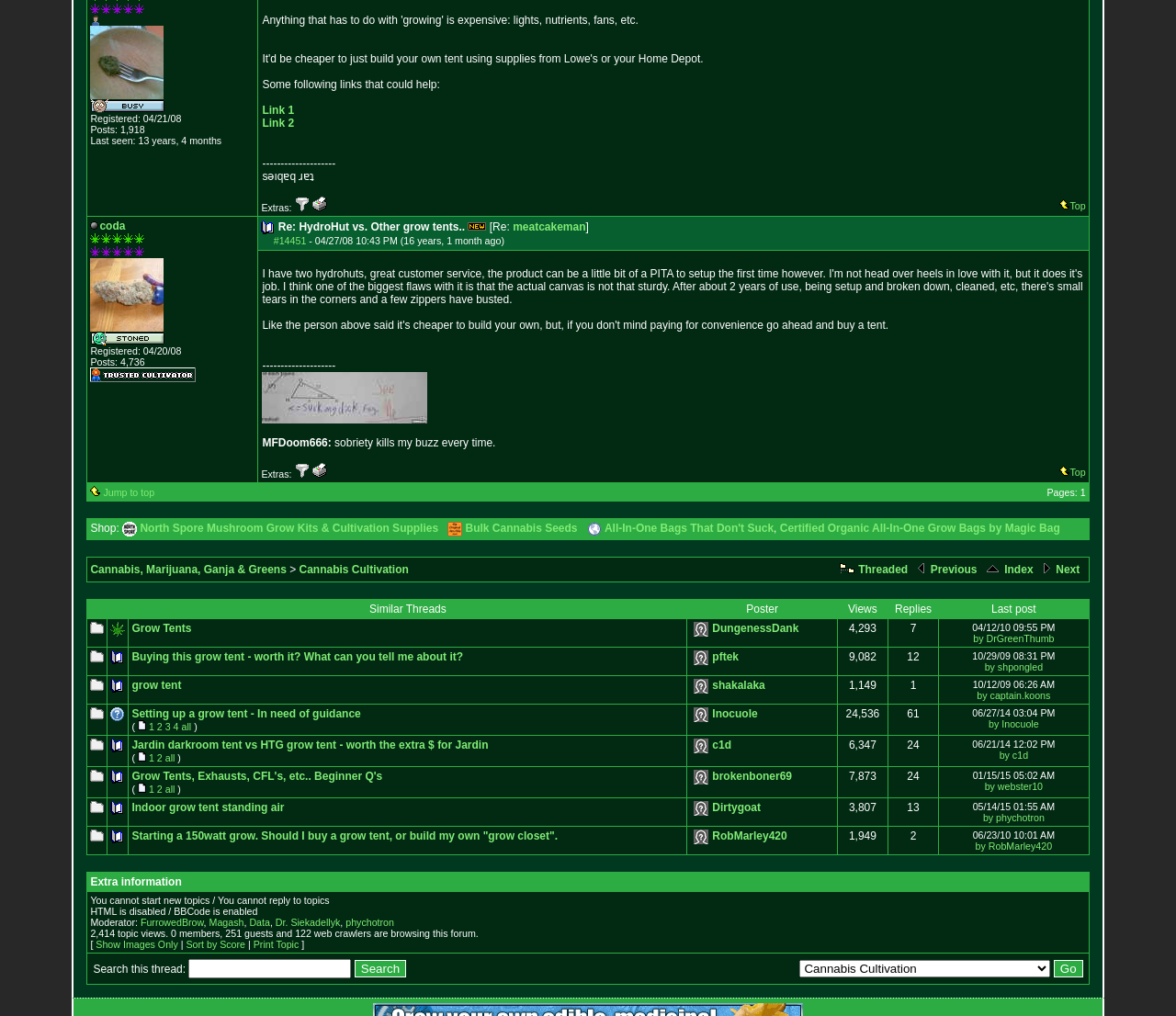Identify the bounding box for the UI element described as: "title="General Rating: 5/5 (48 total)"". The coordinates should be four float numbers between 0 and 1, i.e., [left, top, right, bottom].

[0.077, 0.229, 0.124, 0.242]